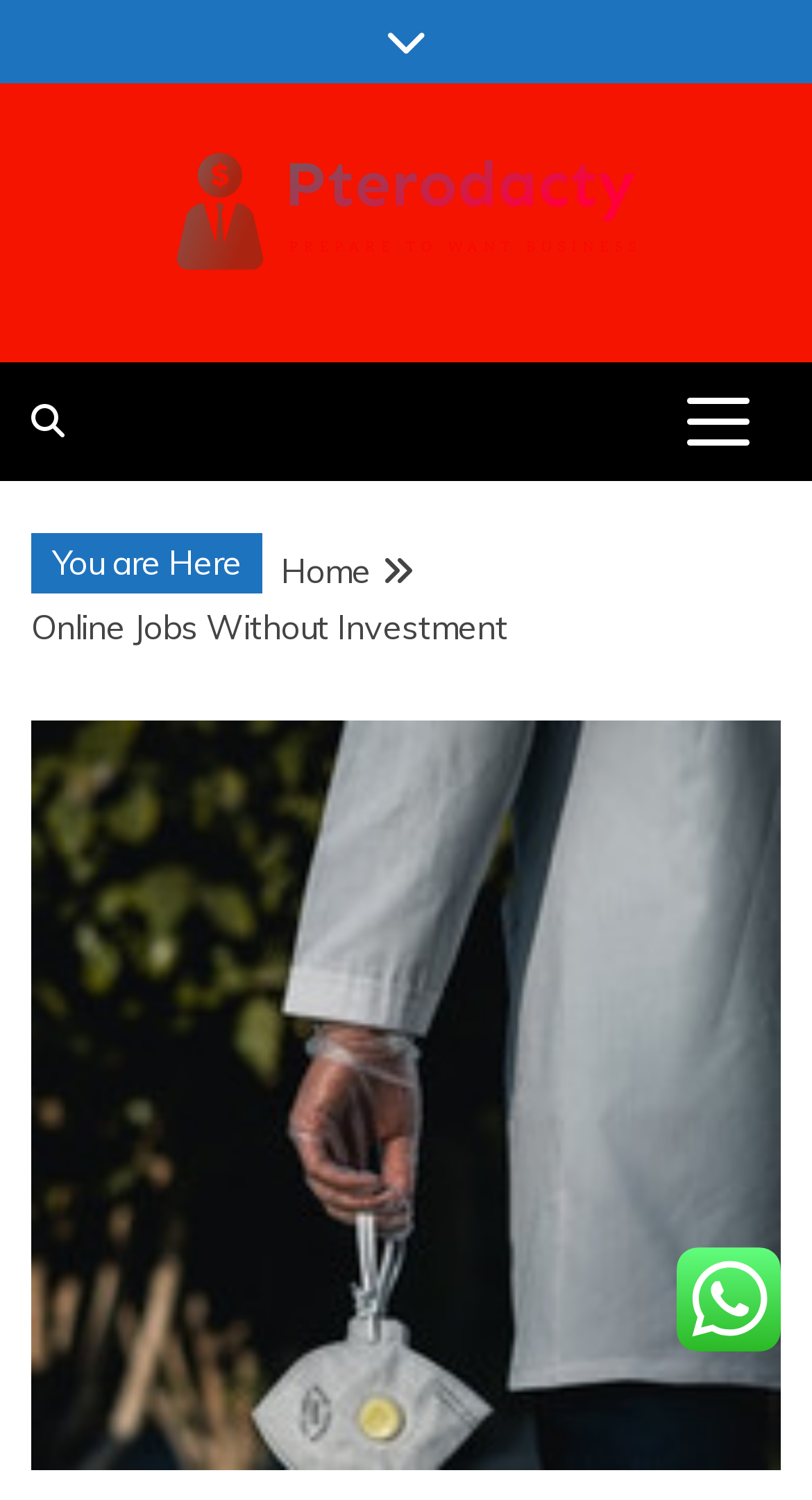Carefully examine the image and provide an in-depth answer to the question: What is the logo of the website?

The logo of the website is an image with the text 'Pterodacty' which is located at the top left corner of the webpage, as indicated by the bounding box coordinates [0.115, 0.097, 0.885, 0.189].